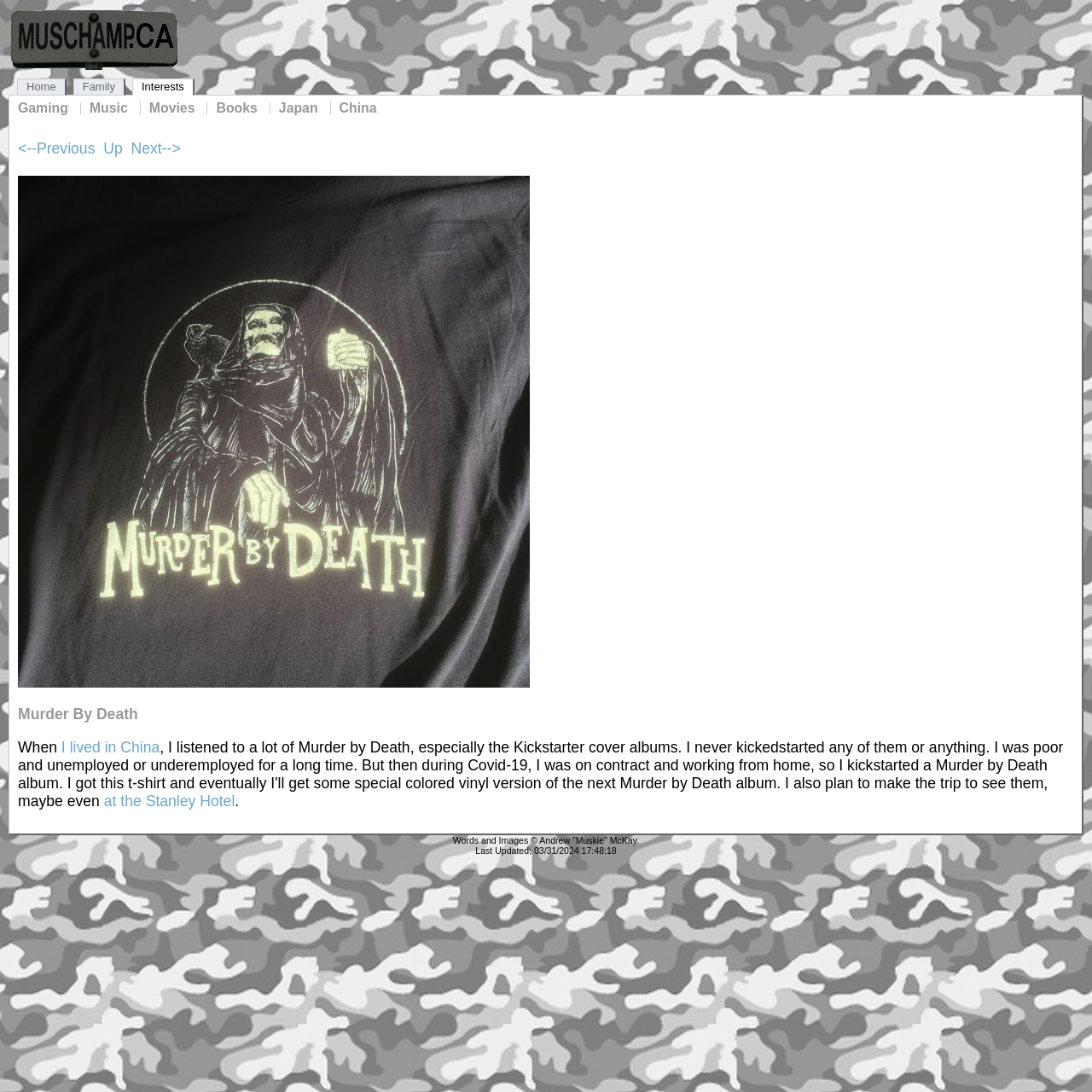Describe the entire webpage, focusing on both content and design.

The webpage is about "More Murder by Death" and appears to be a personal website or blog. At the top left, there is a link to "Muschamp Rd" accompanied by a small image. To the right of this, there are several links to different sections of the website, including "Home", "Family", "Interests", and more.

Below these links, there are additional links to specific interests, such as "Gaming", "Music", "Movies", "Books", "Japan", and "China". These links are arranged horizontally across the page.

In the middle of the page, there is a large image of a "Murder By Death t-shirt". Below this image, there are several lines of text. The first line starts with the word "When" and is followed by a link to "I lived in China". The next line contains a link to "at the Stanley Hotel", followed by a period.

At the bottom of the page, there are several lines of text, including a copyright notice stating that the "Words and Images" are owned by Andrew "Muskie" McKay. Next to this, there is a notice indicating that the page was last updated on "03/31/2024 17:48:18".